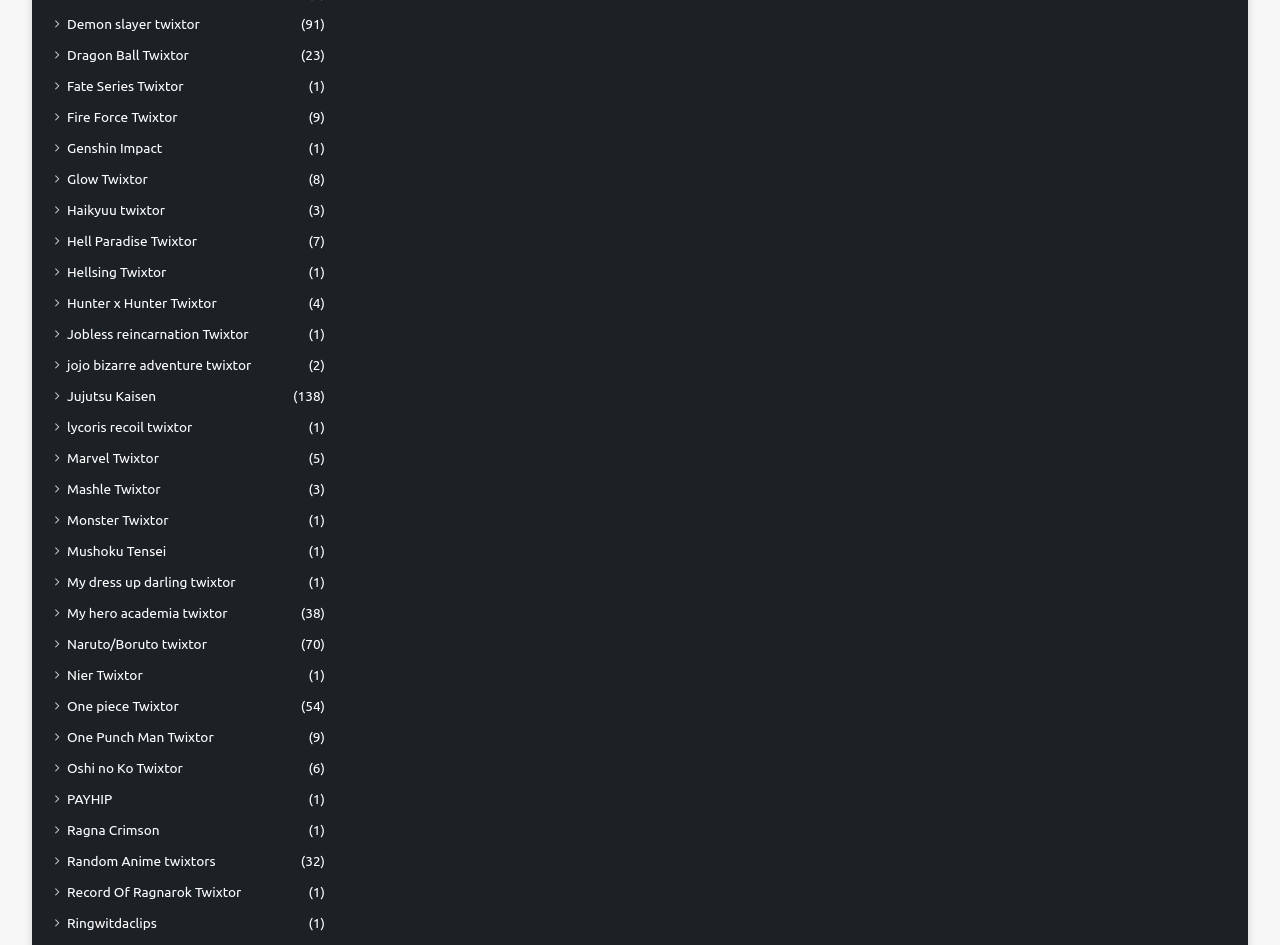Find the bounding box coordinates of the element you need to click on to perform this action: 'Access Naruto/Boruto twixtor'. The coordinates should be represented by four float values between 0 and 1, in the format [left, top, right, bottom].

[0.052, 0.671, 0.162, 0.693]